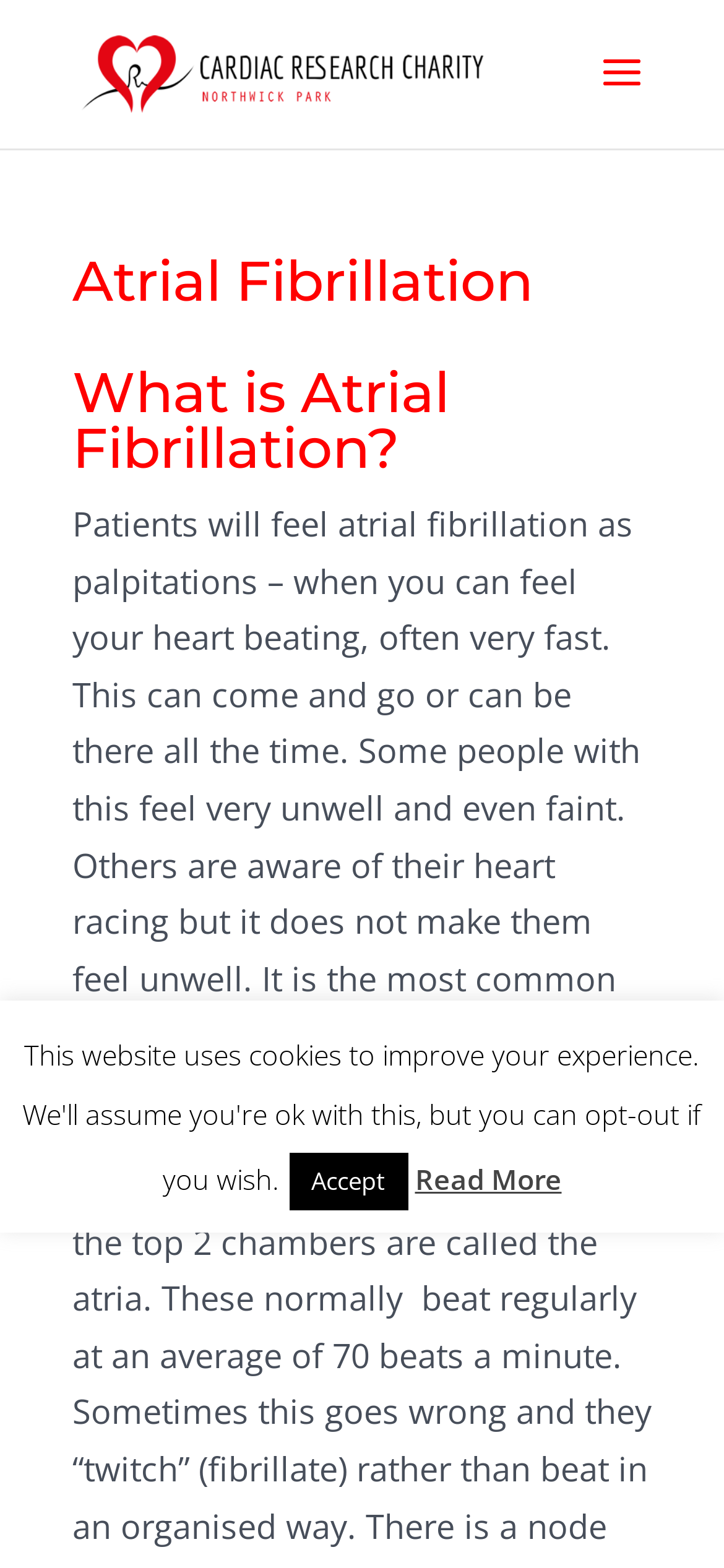Write a detailed summary of the webpage, including text, images, and layout.

The webpage is about Atrial Fibrillation, a common heart rhythm problem. At the top left of the page, there is a link to "Northwick Park Cardiac Research Charity" accompanied by an image with the same name. Below this, there are three headings: "Atrial Fibrillation", "What is Atrial Fibrillation?", and "The technical part". 

The main content of the page is a paragraph of text that explains what Atrial Fibrillation is, describing how patients may experience palpitations, a racing heart, and sometimes even fainting. This text is positioned below the second heading and takes up a significant portion of the page.

At the bottom of the page, there are two elements: a button labeled "Accept" and a link labeled "Read More", positioned side by side. The "Accept" button is on the left, and the "Read More" link is on the right.